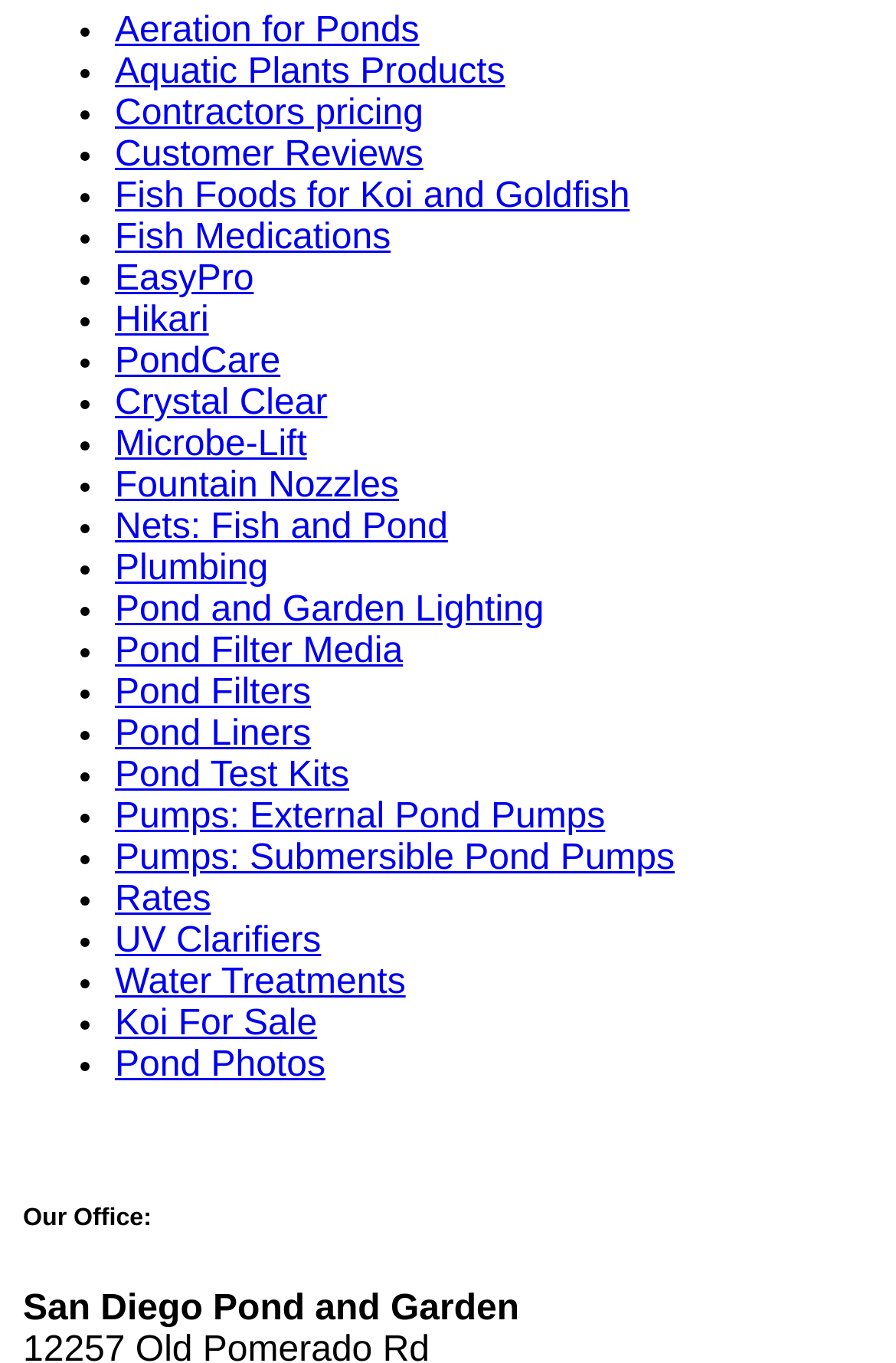Determine the bounding box coordinates of the region that needs to be clicked to achieve the task: "Check out Koi For Sale".

[0.128, 0.737, 0.354, 0.766]